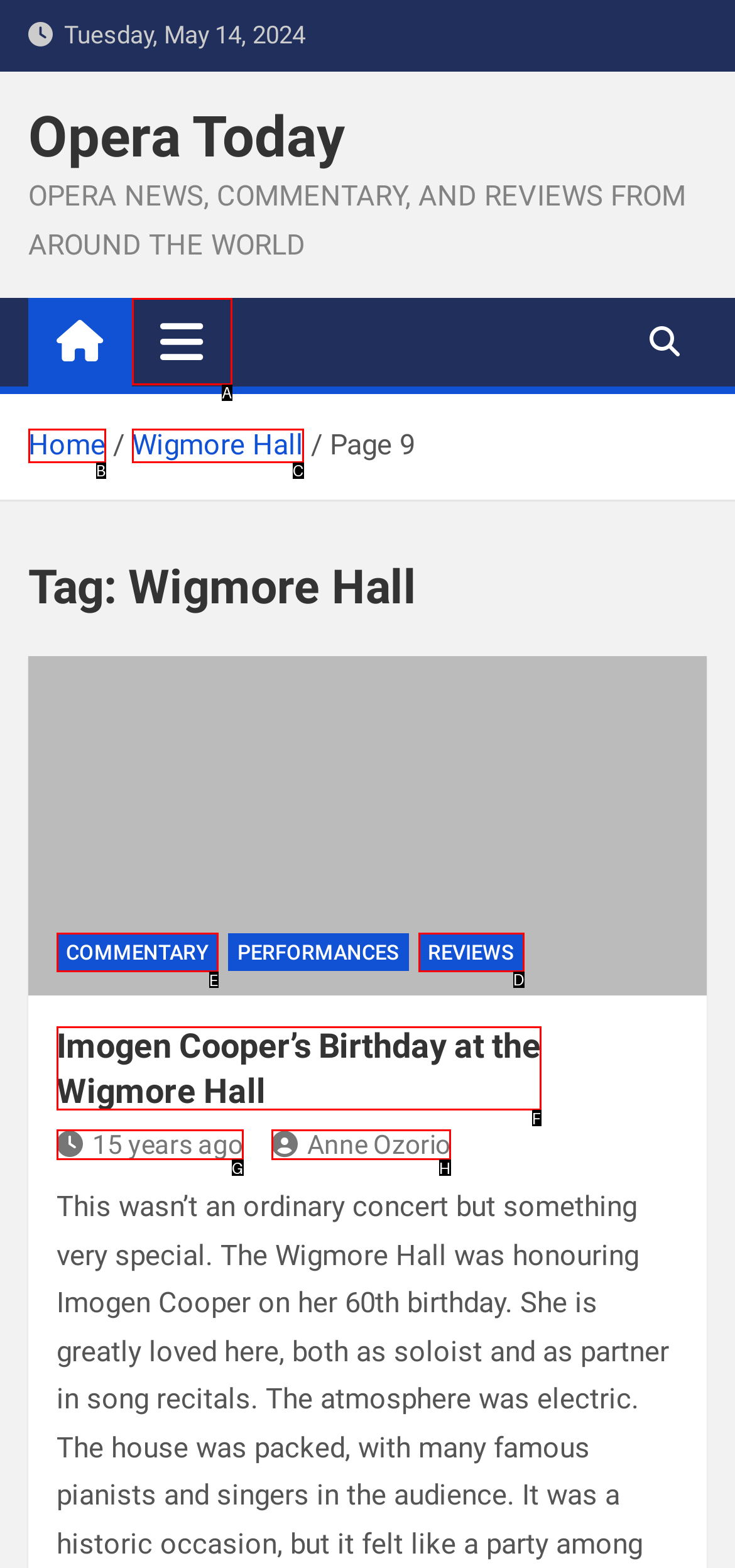Identify the correct HTML element to click for the task: Filter by COMMENTARY. Provide the letter of your choice.

E